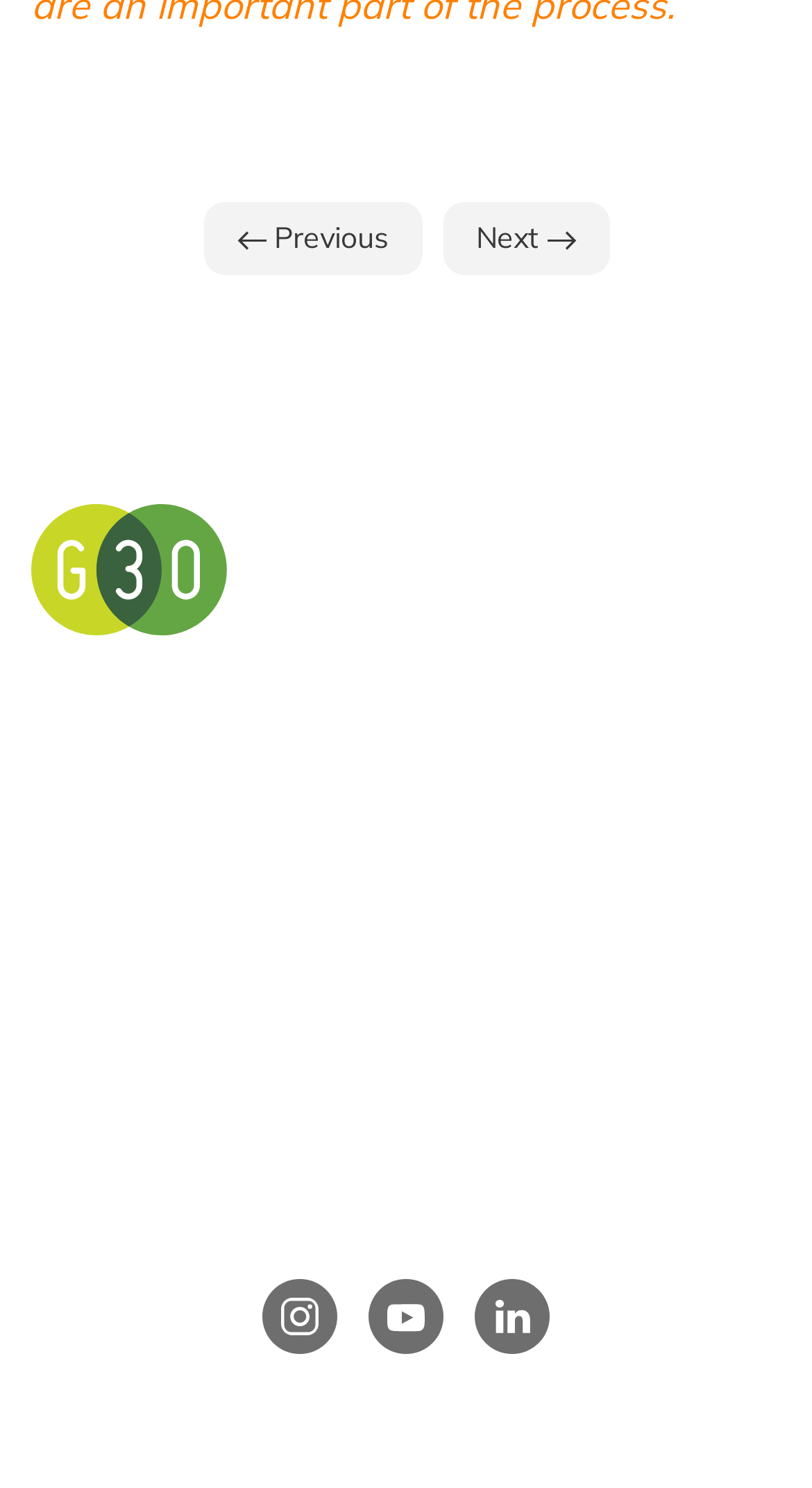Please locate the bounding box coordinates of the region I need to click to follow this instruction: "Go to next page".

[0.545, 0.136, 0.75, 0.185]